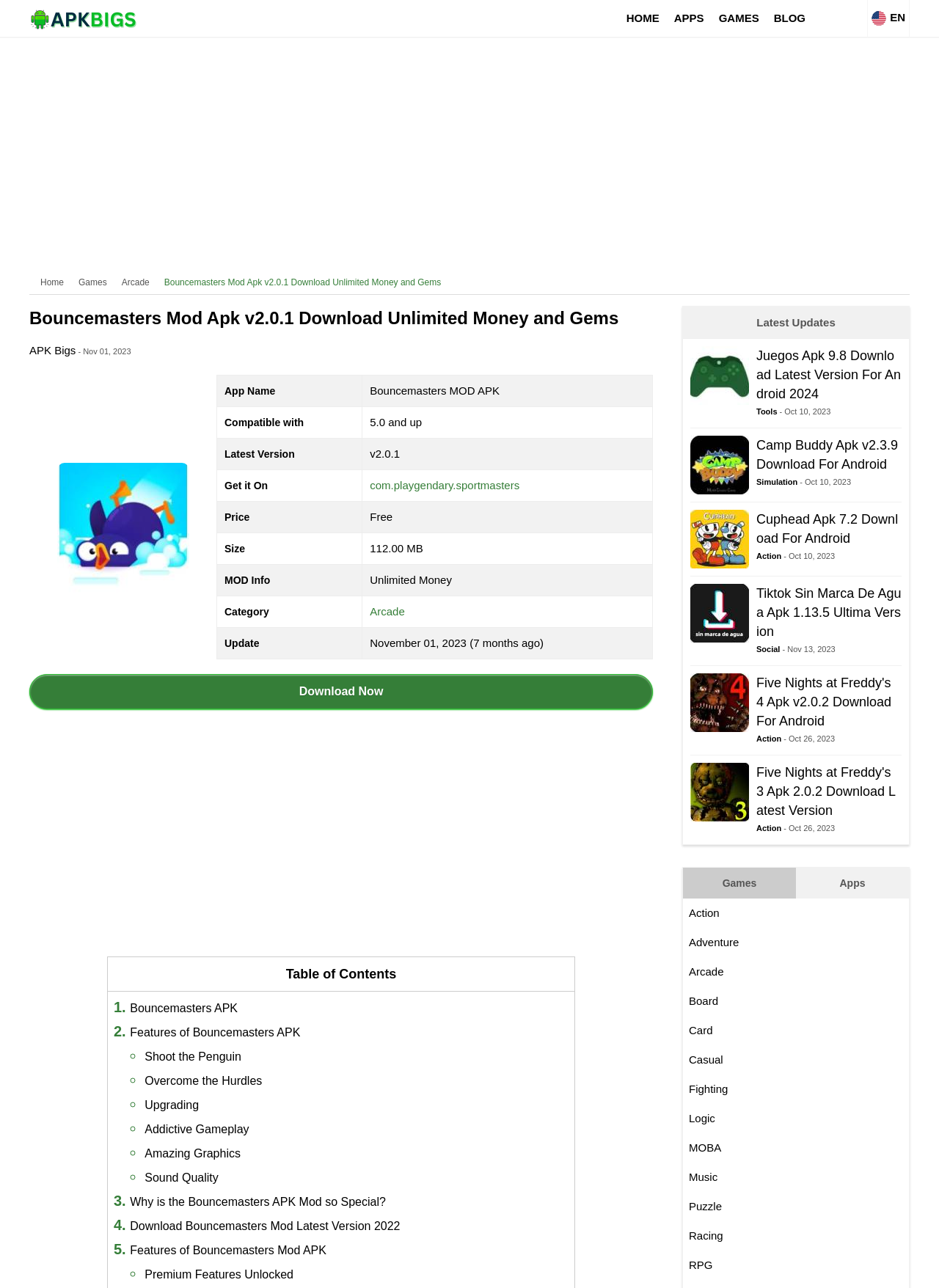What is the latest version of the APK?
Give a thorough and detailed response to the question.

I found the answer by looking at the table with the app information, where the 'Latest Version' column has the value 'v2.0.1'.